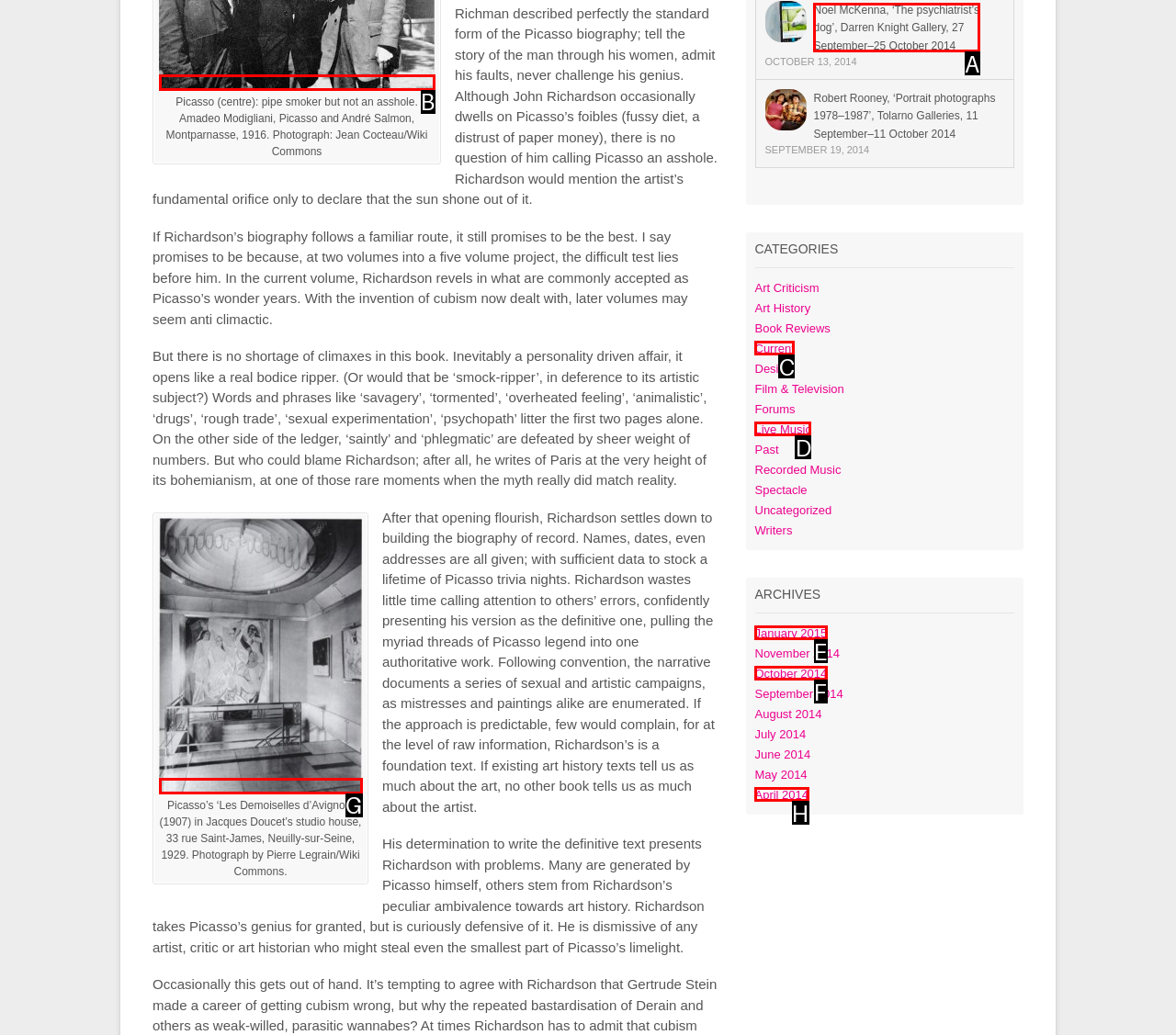Match the description: January 2015 to the correct HTML element. Provide the letter of your choice from the given options.

E